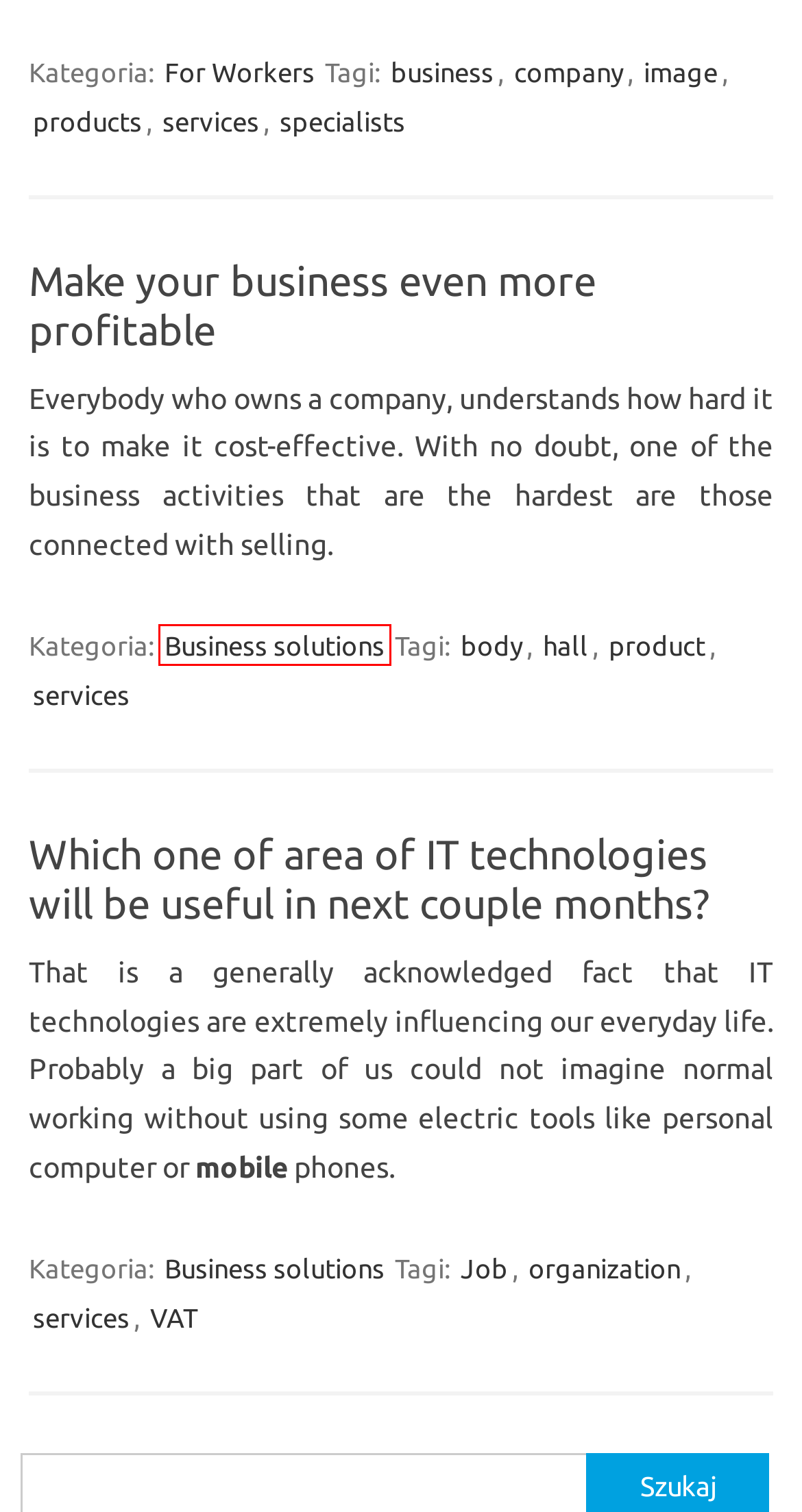You have a screenshot of a webpage with a red rectangle bounding box. Identify the best webpage description that corresponds to the new webpage after clicking the element within the red bounding box. Here are the candidates:
A. Archiwa body - Classic Antique Autos
B. Archiwa specialists - Classic Antique Autos
C. Archiwa image - Classic Antique Autos
D. Which one of area of IT technologies will be useful in next couple months? - Classic Antique Autos
E. Archiwa Business solutions - Classic Antique Autos
F. Archiwa organization - Classic Antique Autos
G. Archiwa product - Classic Antique Autos
H. Archiwa VAT - Classic Antique Autos

E